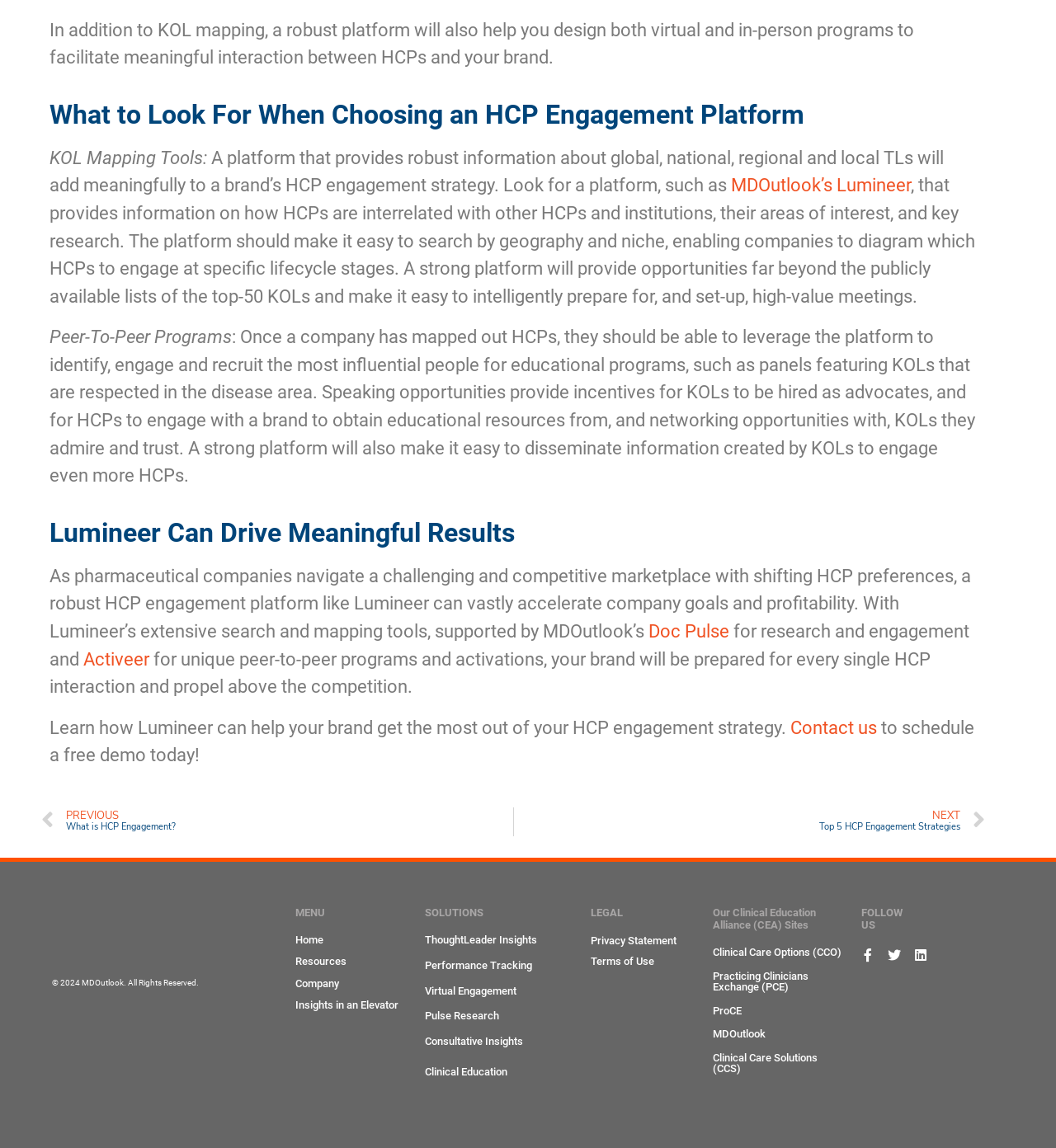Determine the bounding box for the UI element described here: "PrevPreviousWhat is HCP Engagement?".

[0.039, 0.703, 0.486, 0.728]